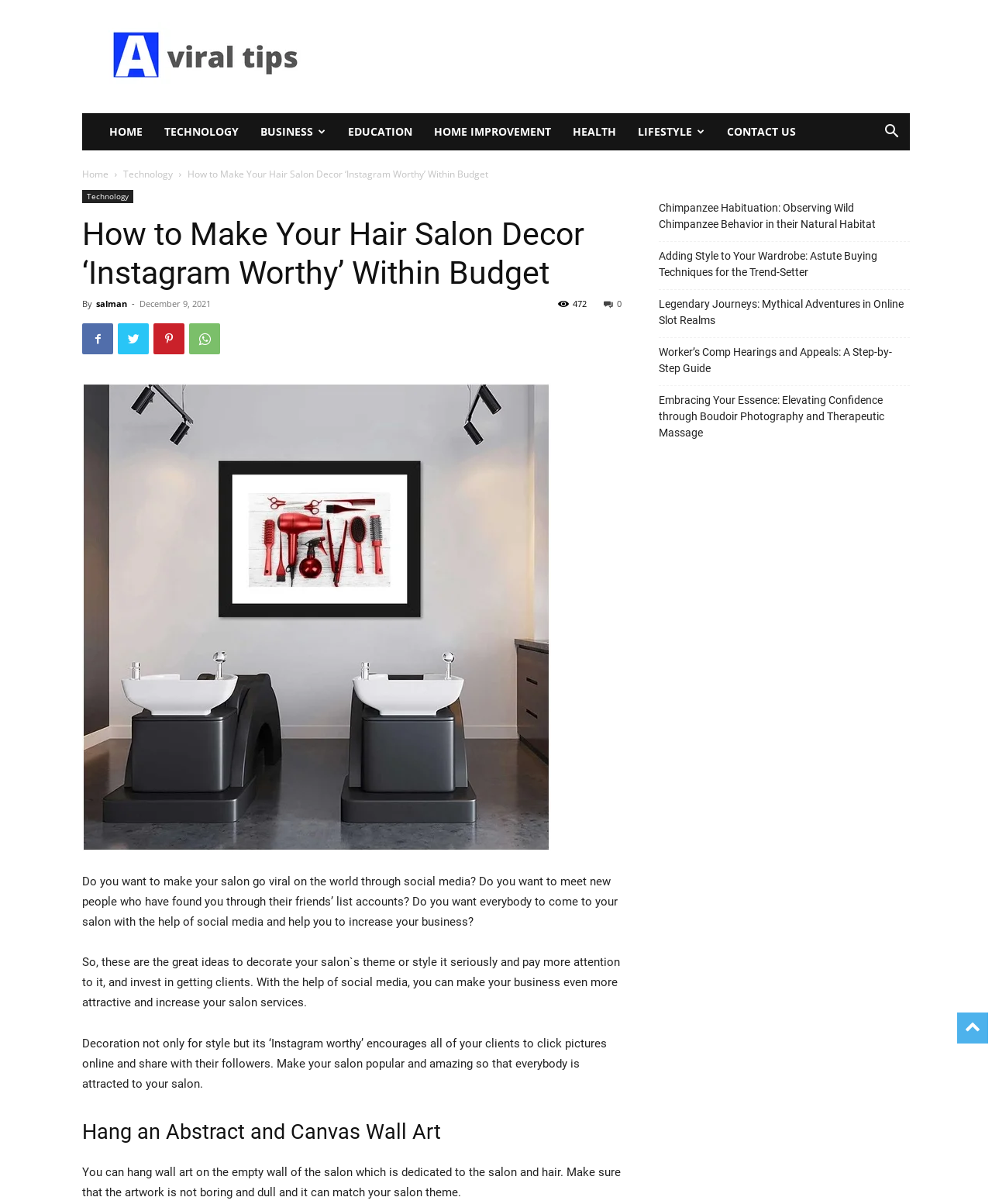Kindly determine the bounding box coordinates of the area that needs to be clicked to fulfill this instruction: "Click on the 'CONTACT US' link".

[0.722, 0.094, 0.813, 0.125]